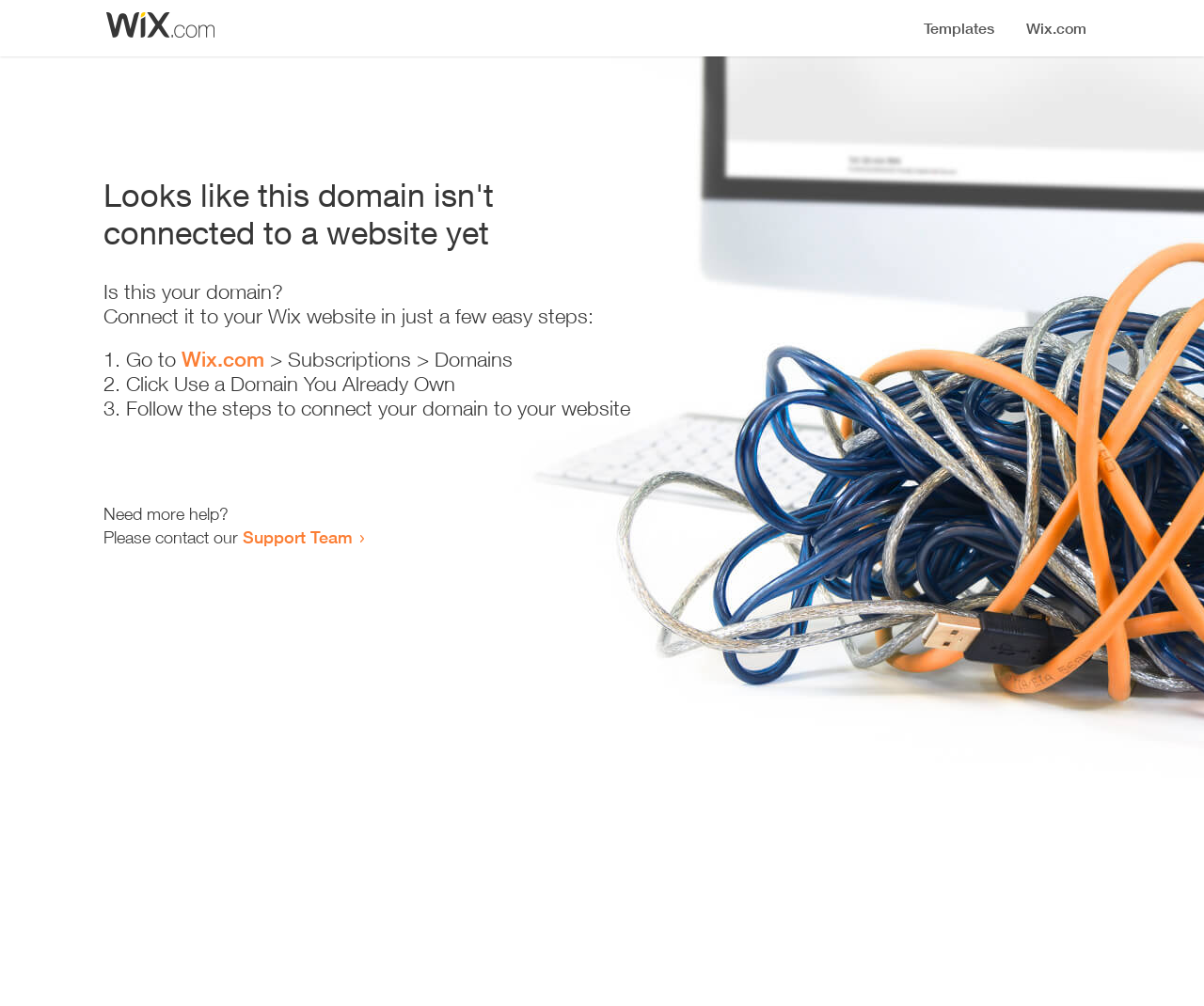What should I do if I need more help?
Using the information from the image, provide a comprehensive answer to the question.

According to the webpage, if I need more help, I should contact the Support Team, which is provided as a link at the bottom of the webpage.